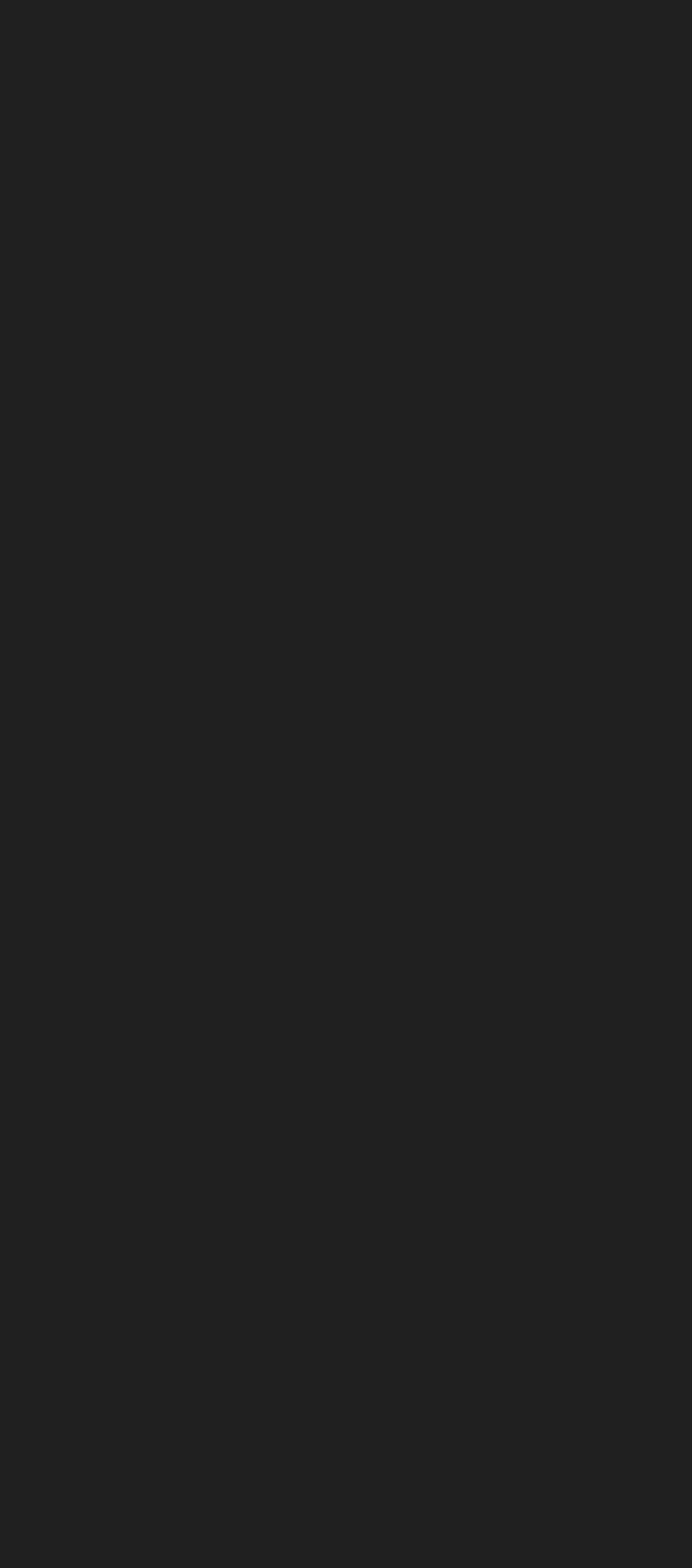Locate the bounding box coordinates of the element that should be clicked to execute the following instruction: "View the topic 'Finished these, getting me to fully painted on my cephalyx list'".

[0.218, 0.023, 0.878, 0.071]